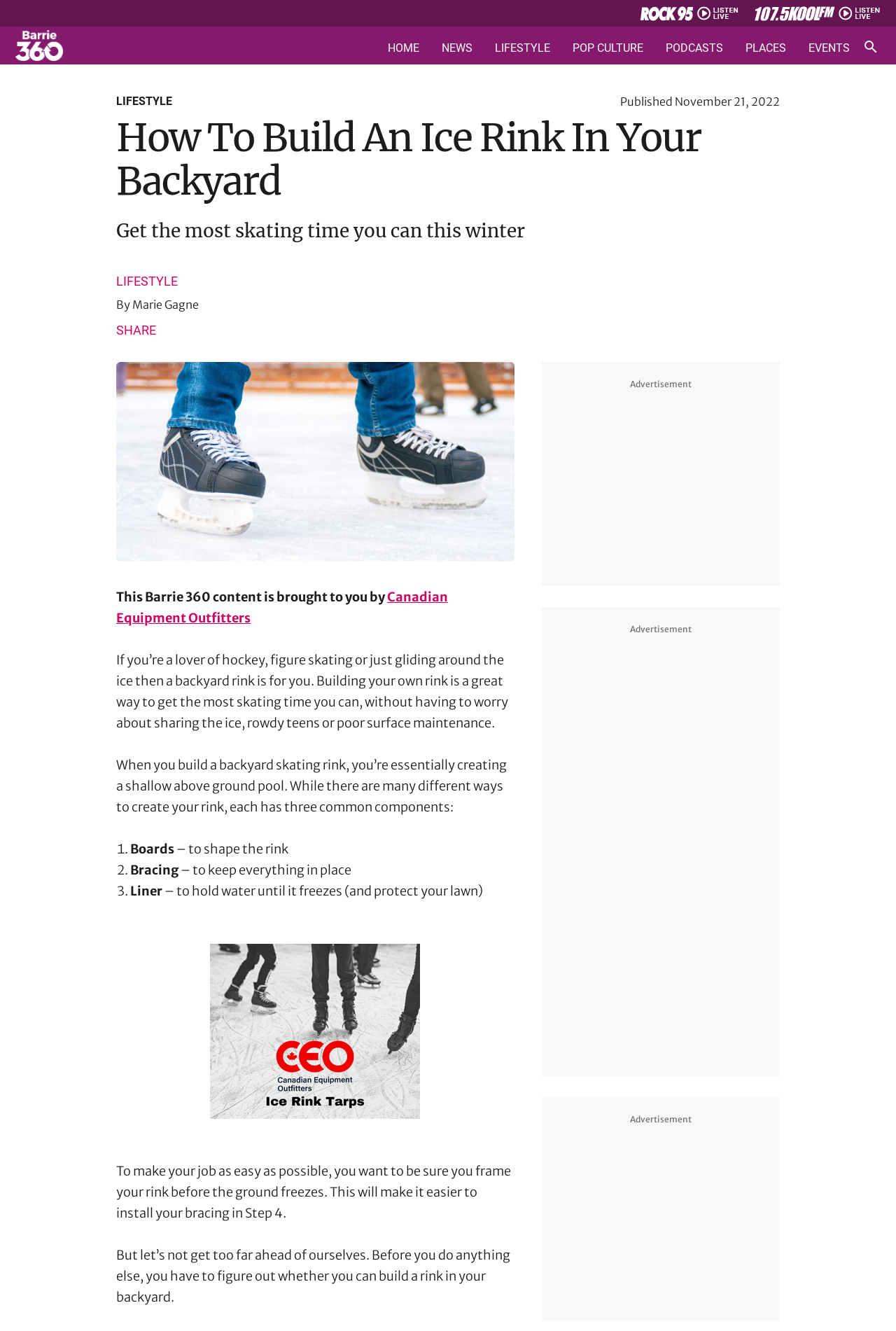Create a detailed narrative of the webpage’s visual and textual elements.

This webpage is about building an ice rink in your backyard. At the top, there are several links to different sections of the website, including "HOME", "NEWS", "LIFESTYLE", and more. Below these links, there is a search button on the right side. 

The main content of the webpage starts with a heading "How To Build An Ice Rink In Your Backyard" followed by a subheading "Get the most skating time you can this winter". The article is written by Marie Gagne and has a "SHARE" button on the left side. 

Below the author's name, there is a large image related to building a backyard rink. The article then explains the benefits of having a backyard rink, such as not having to share the ice with others and being able to maintain the surface quality. 

The article goes on to explain that building a backyard rink is similar to creating a shallow above-ground pool and requires three common components: boards to shape the rink, bracing to keep everything in place, and a liner to hold water until it freezes. 

There is a list with three items, each explaining one of these components. Below the list, there is a figure with a link, and then the article continues to provide more information on how to build a backyard rink, including the importance of framing the rink before the ground freezes. 

On the right side of the webpage, there is an advertisement.